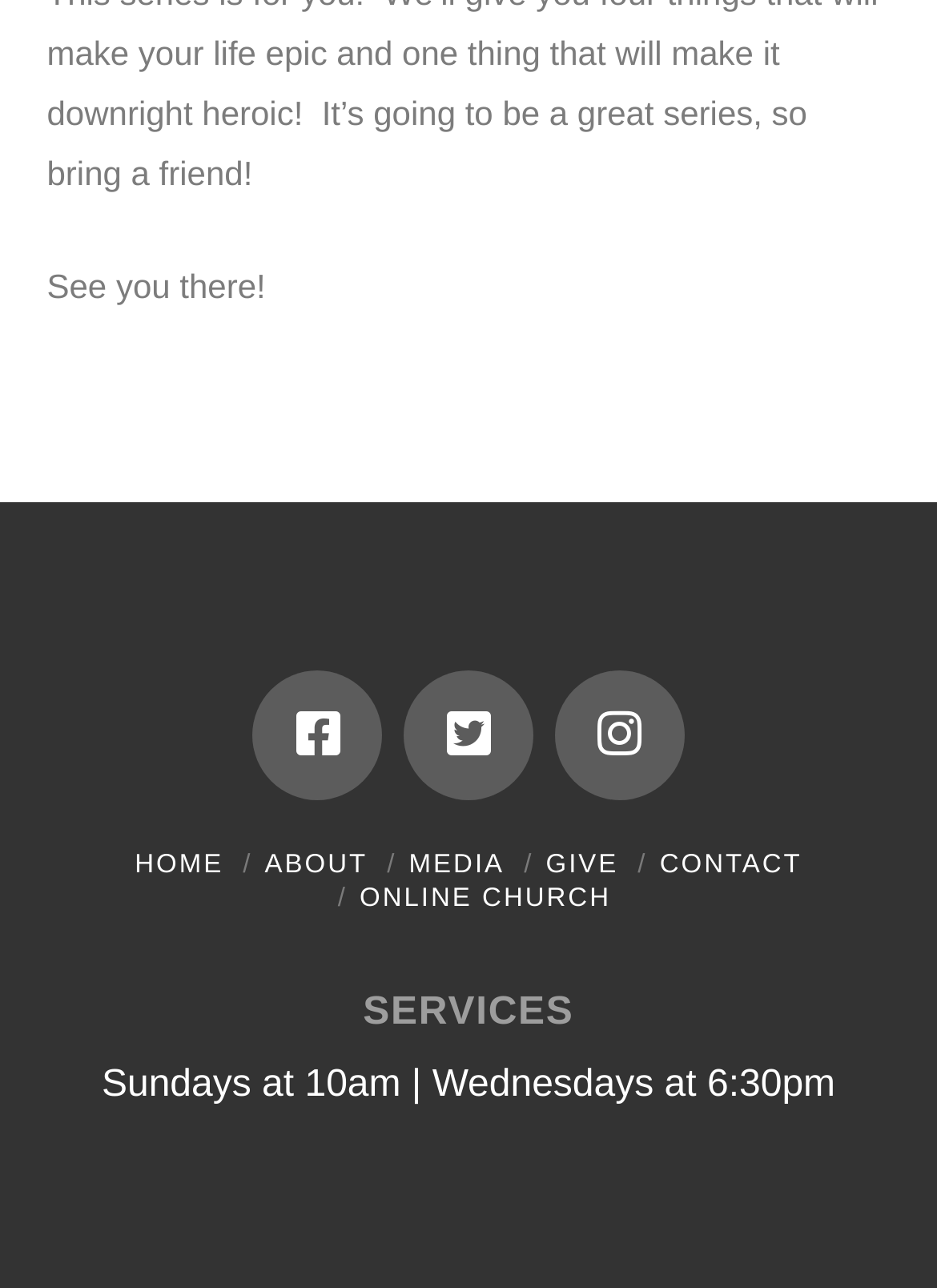Given the webpage screenshot, identify the bounding box of the UI element that matches this description: "title="Twitter"".

[0.431, 0.52, 0.569, 0.621]